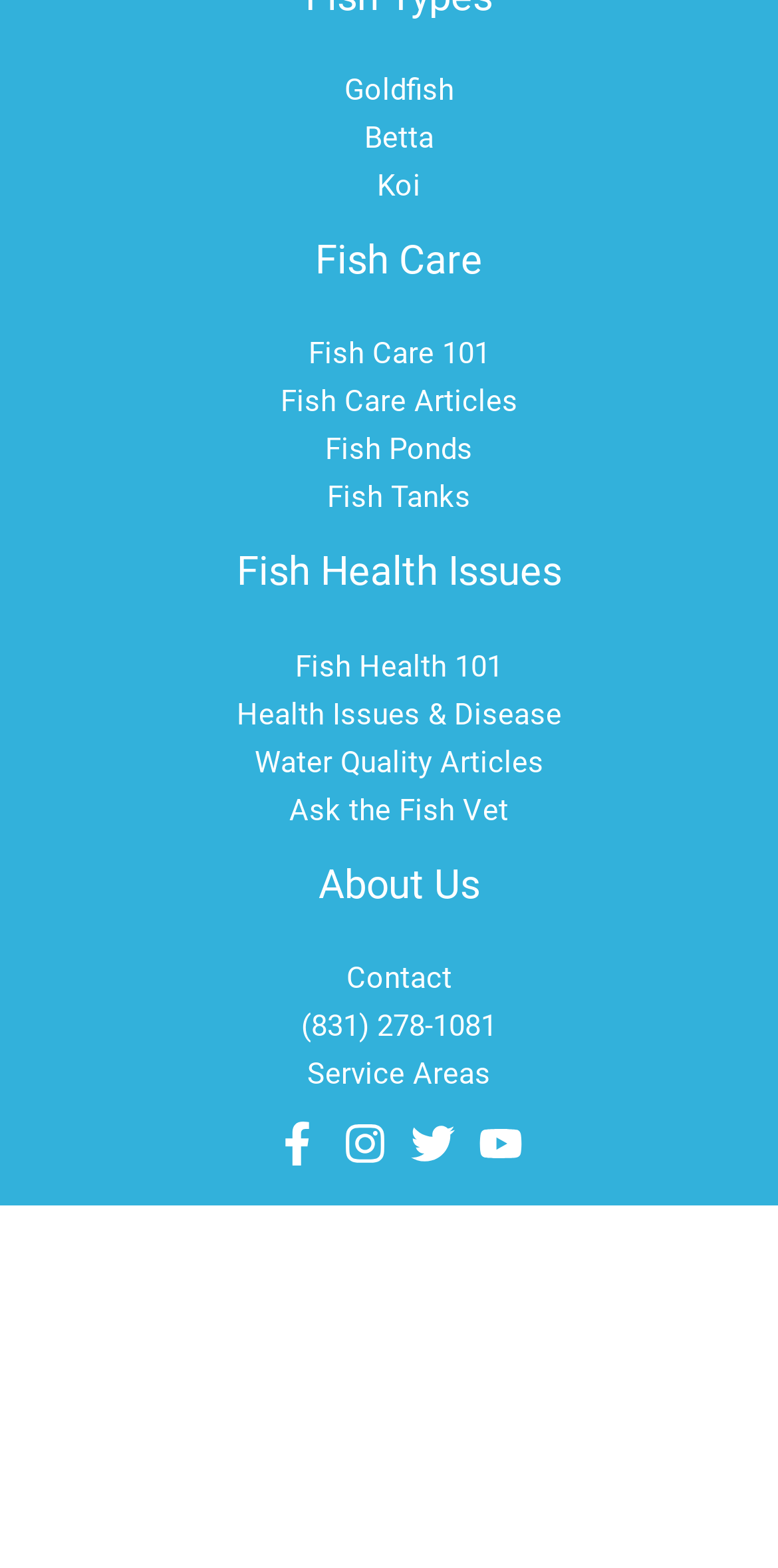Identify the bounding box coordinates for the UI element mentioned here: "Fish Care Articles". Provide the coordinates as four float values between 0 and 1, i.e., [left, top, right, bottom].

[0.36, 0.245, 0.665, 0.268]